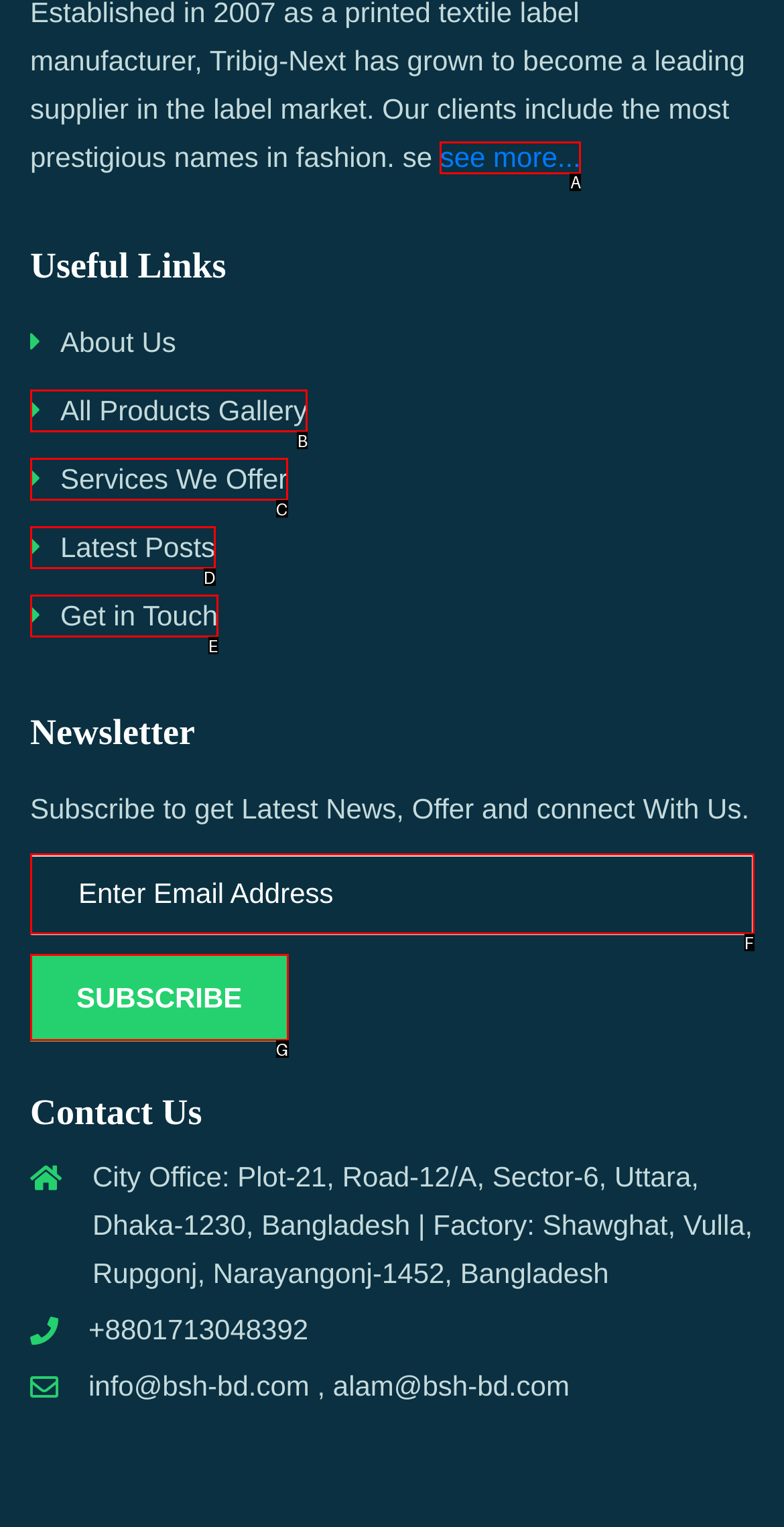Given the description: title="Play", choose the HTML element that matches it. Indicate your answer with the letter of the option.

None